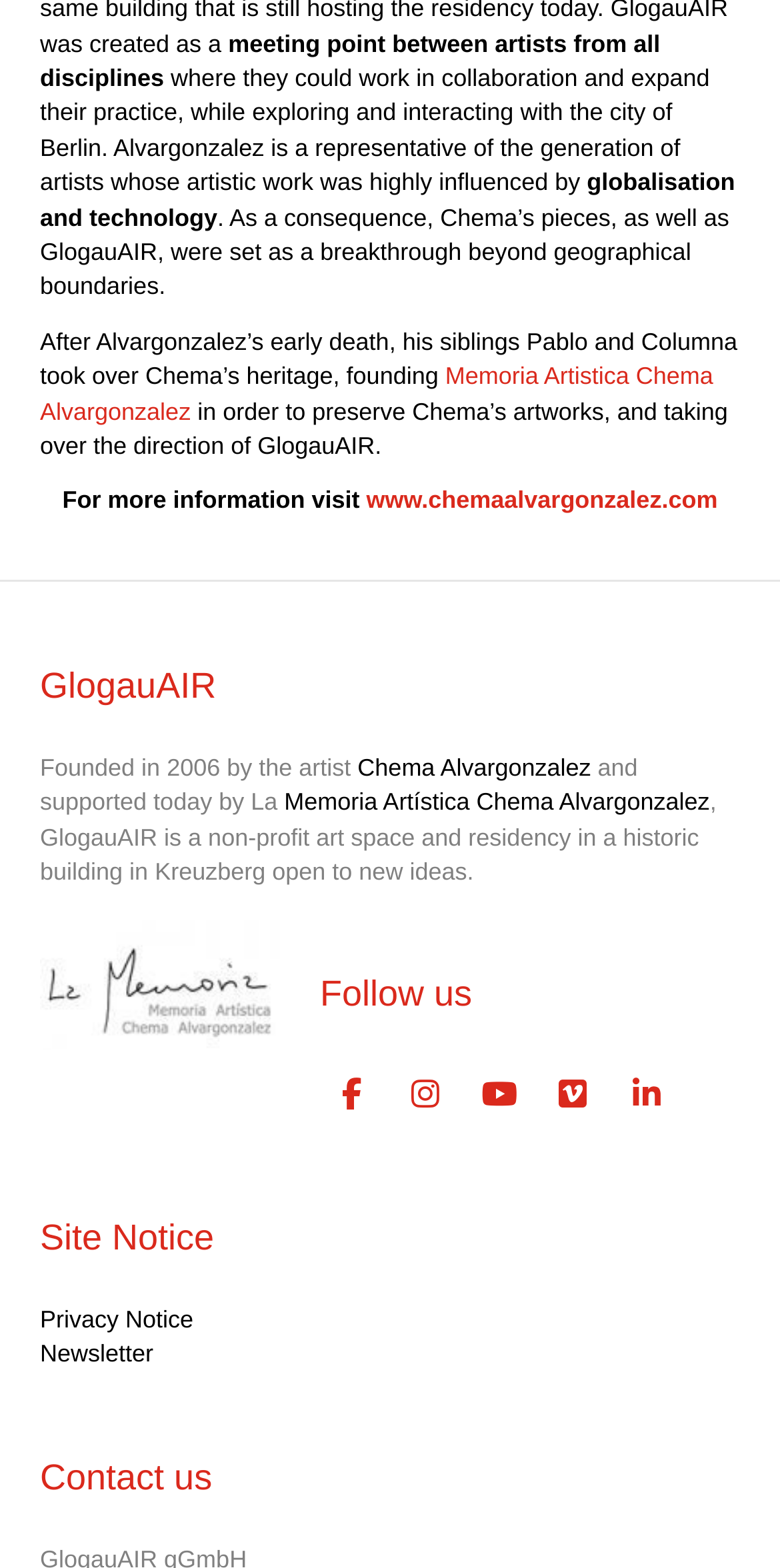Please look at the image and answer the question with a detailed explanation: What is the location of GlogauAIR?

The answer can be found in the StaticText element with the text 'GlogauAIR is a non-profit art space and residency in a historic building in Kreuzberg open to new ideas.' which mentions the location of GlogauAIR as Kreuzberg, Berlin.